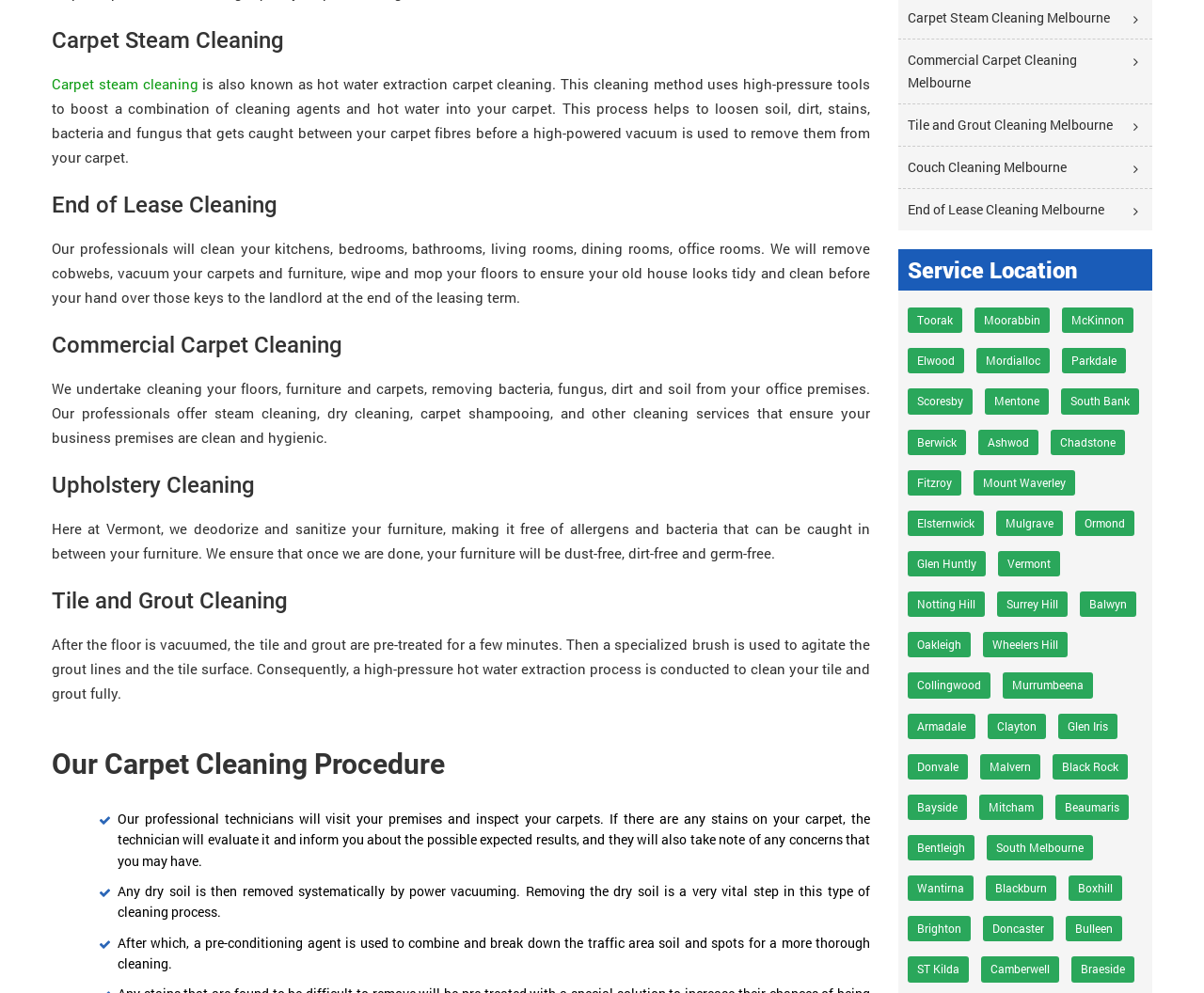What is the first step in the tile and grout cleaning process?
Based on the image, provide a one-word or brief-phrase response.

vacuuming the floor